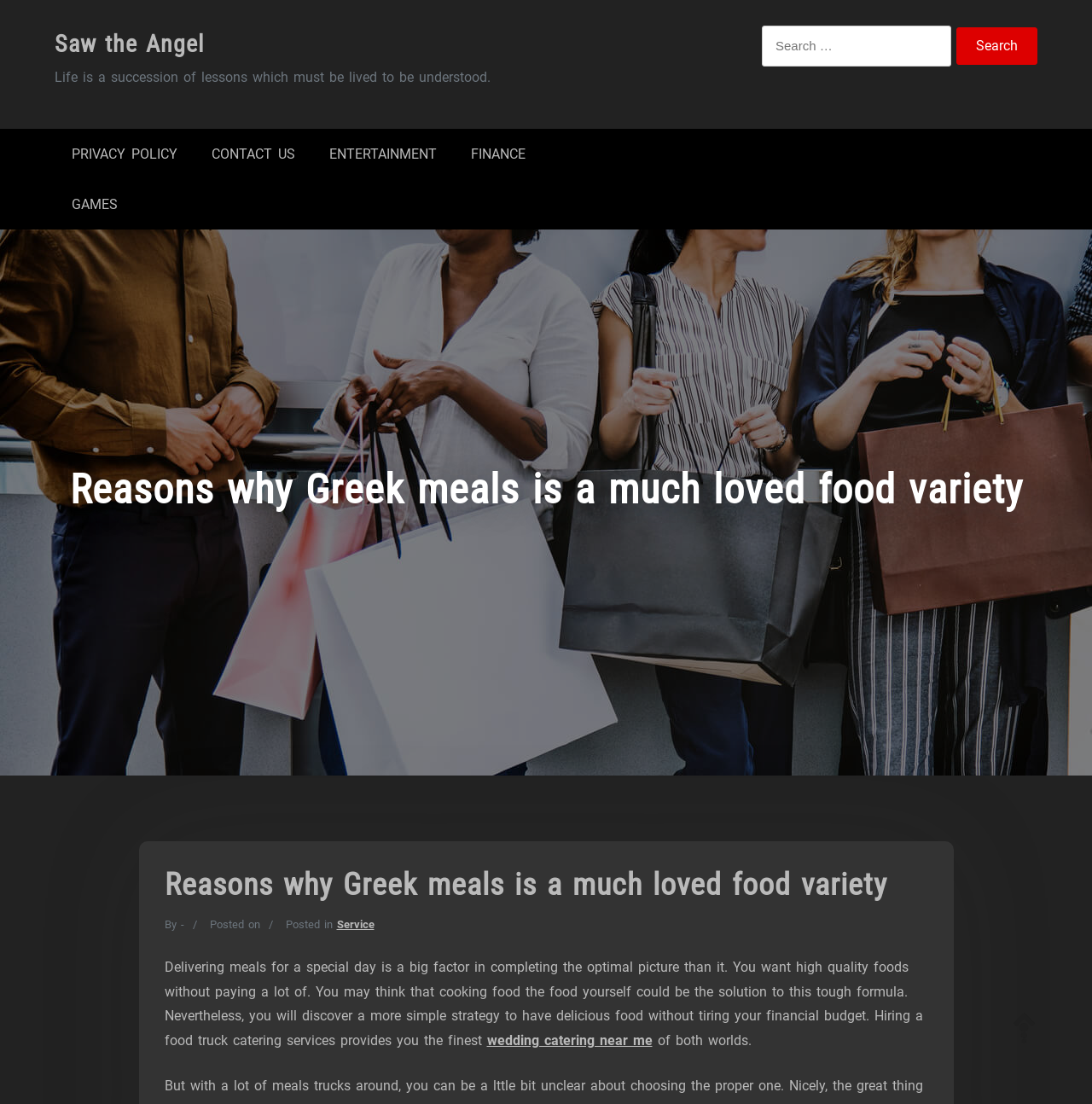Identify the bounding box coordinates of the area you need to click to perform the following instruction: "Visit Saw the Angel".

[0.05, 0.027, 0.187, 0.053]